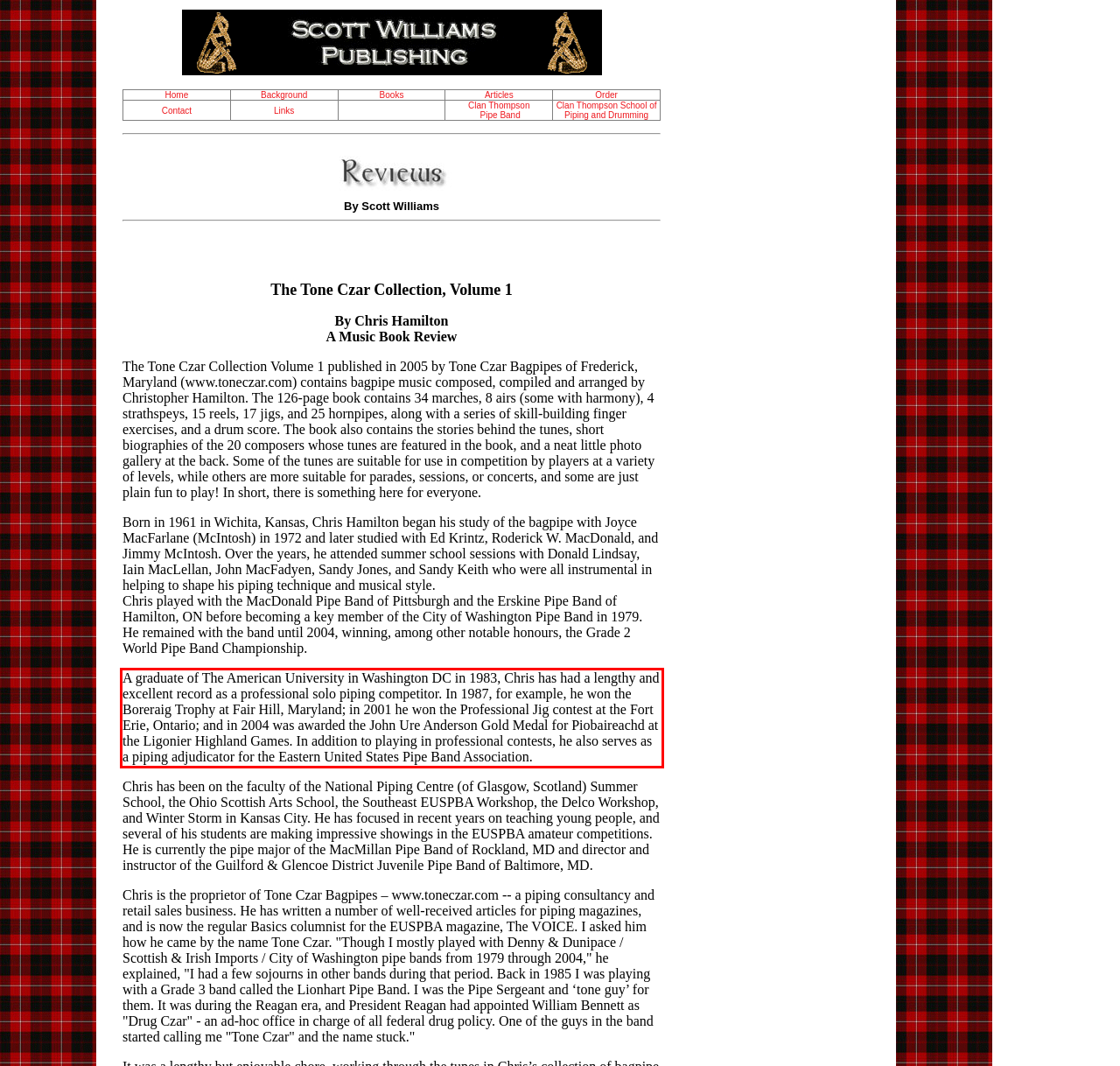Please identify and extract the text from the UI element that is surrounded by a red bounding box in the provided webpage screenshot.

A graduate of The American University in Washington DC in 1983, Chris has had a lengthy and excellent record as a professional solo piping competitor. In 1987, for example, he won the Boreraig Trophy at Fair Hill, Maryland; in 2001 he won the Professional Jig contest at the Fort Erie, Ontario; and in 2004 was awarded the John Ure Anderson Gold Medal for Piobaireachd at the Ligonier Highland Games. In addition to playing in professional contests, he also serves as a piping adjudicator for the Eastern United States Pipe Band Association.